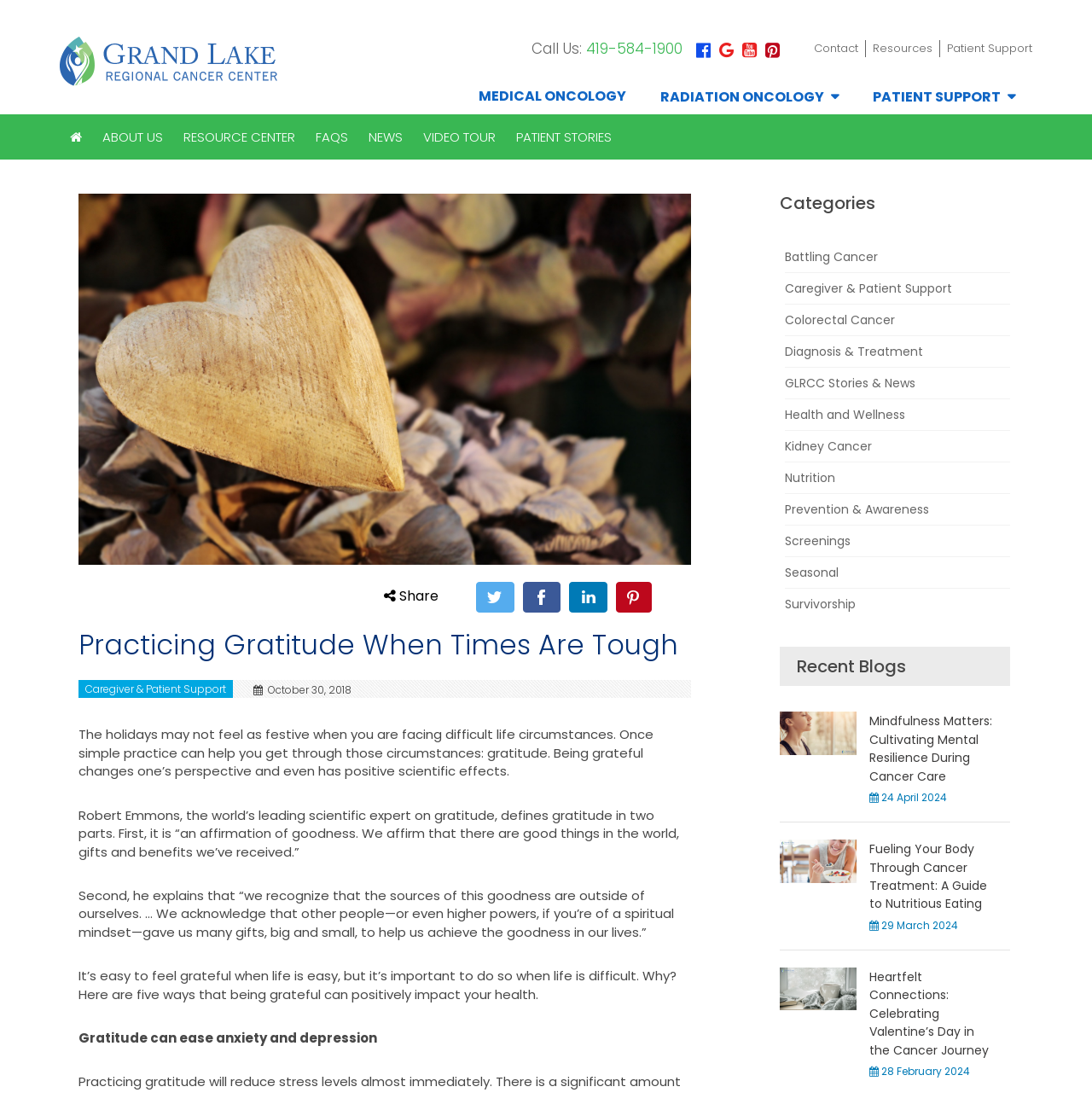Kindly provide the bounding box coordinates of the section you need to click on to fulfill the given instruction: "Click on the 'Contact' link".

[0.745, 0.036, 0.786, 0.051]